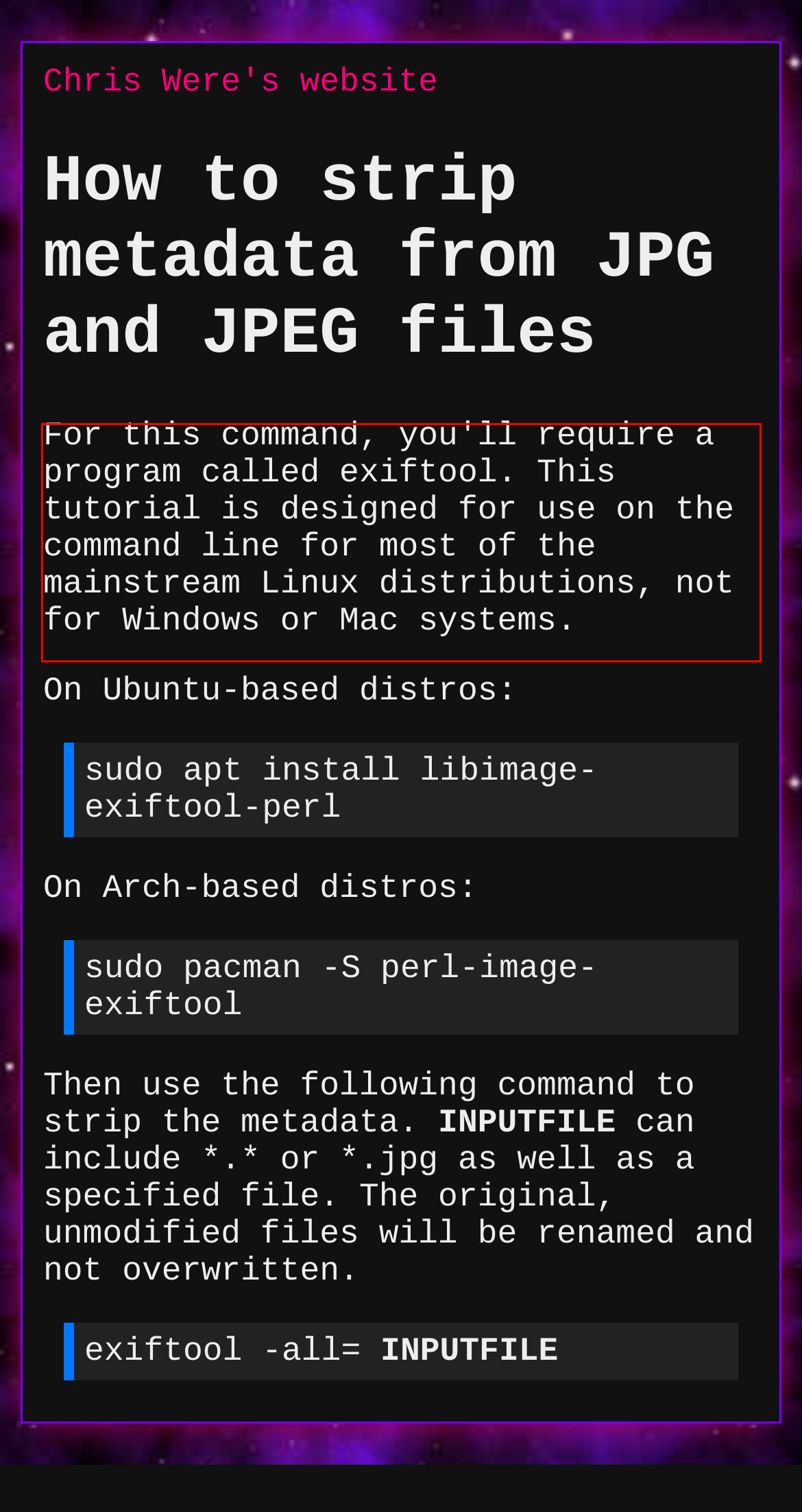You have a screenshot of a webpage with a red bounding box. Use OCR to generate the text contained within this red rectangle.

For this command, you'll require a program called exiftool. This tutorial is designed for use on the command line for most of the mainstream Linux distributions, not for Windows or Mac systems.